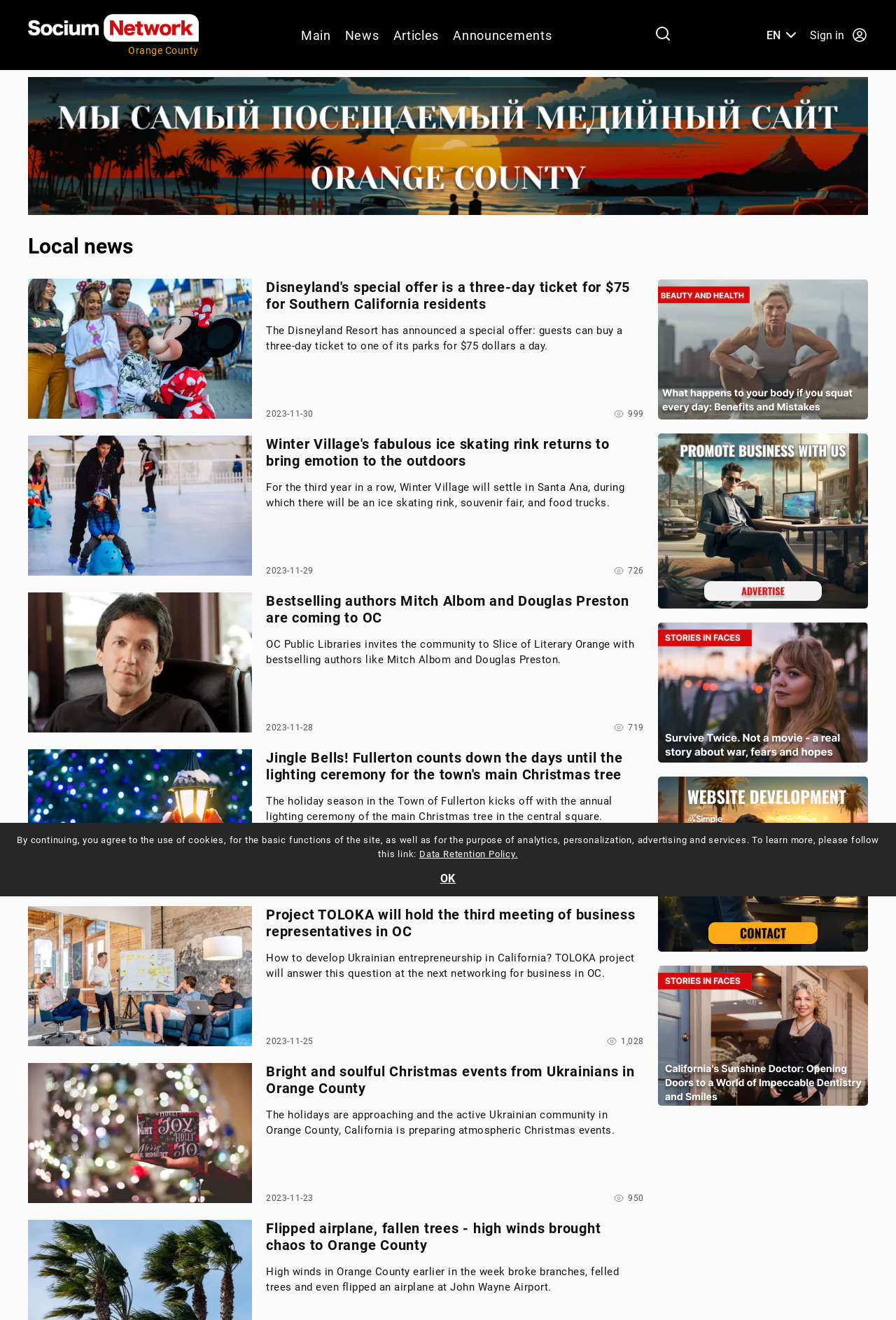Create an in-depth description of the webpage, covering main sections.

This webpage is an archive of local news articles. At the top, there is a logo of Socium Network in orange, followed by a navigation menu with links to "Main", "News", "Articles", and "Announcements". On the right side, there is a language selection option with a link to switch to English. 

Below the navigation menu, there is a banner image that spans across the page. Underneath the banner, the main content of the webpage is divided into several sections, each containing a news article. Each article has a title, a brief summary, and an image related to the article. The articles are arranged in a vertical column, with the most recent ones at the top.

To the right of the main content, there are several right-aligned banners, each with an image and a link. These banners are stacked on top of each other, taking up the entire height of the page.

At the bottom of the page, there is a cookie notice dialog with a message about the use of cookies on the site, along with links to learn more and a button to accept the terms.

Overall, the webpage has a simple and clean layout, with a focus on presenting local news articles in a clear and concise manner.